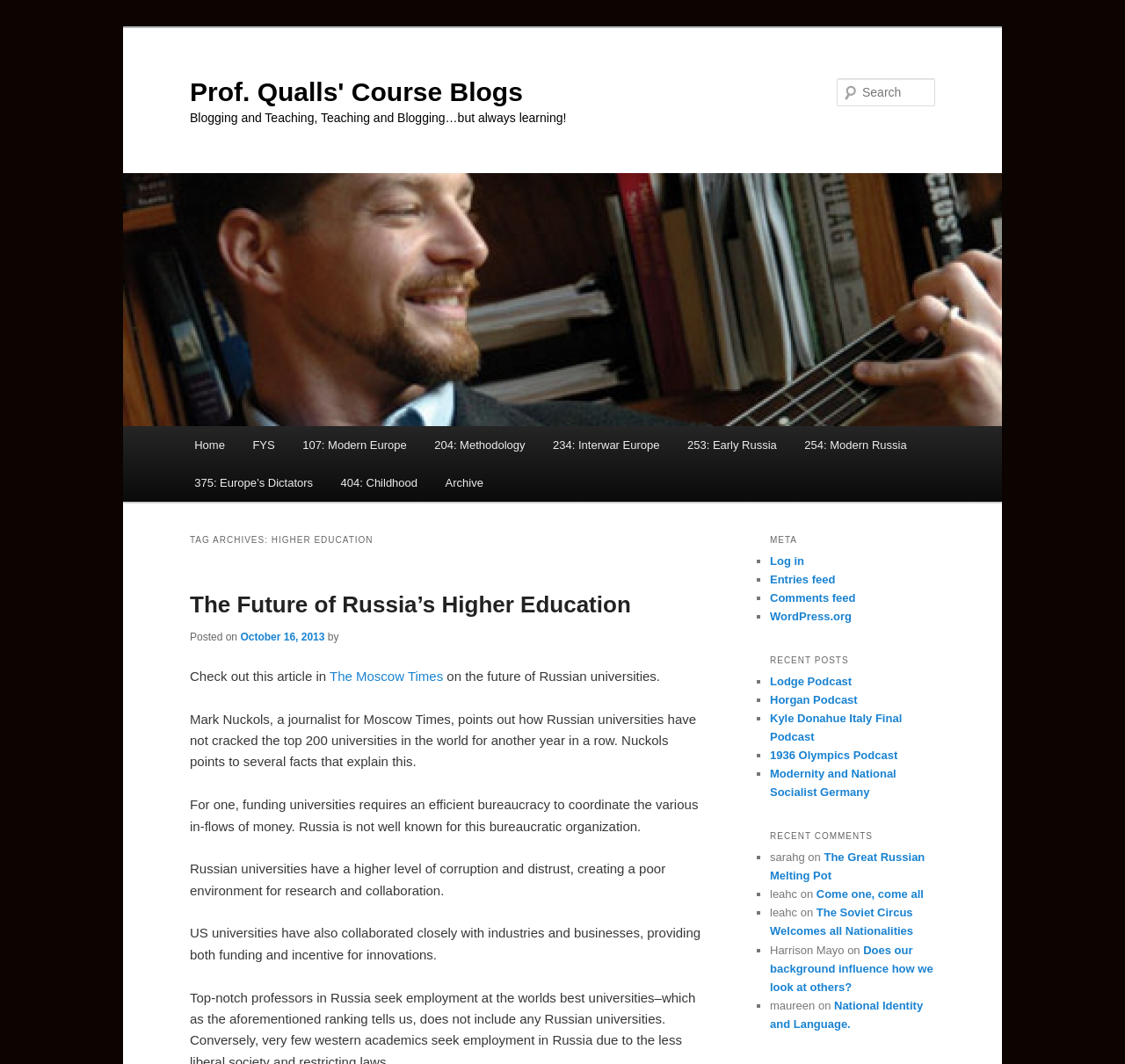Answer the question in a single word or phrase:
What is the name of the blog?

Prof. Qualls' Course Blogs